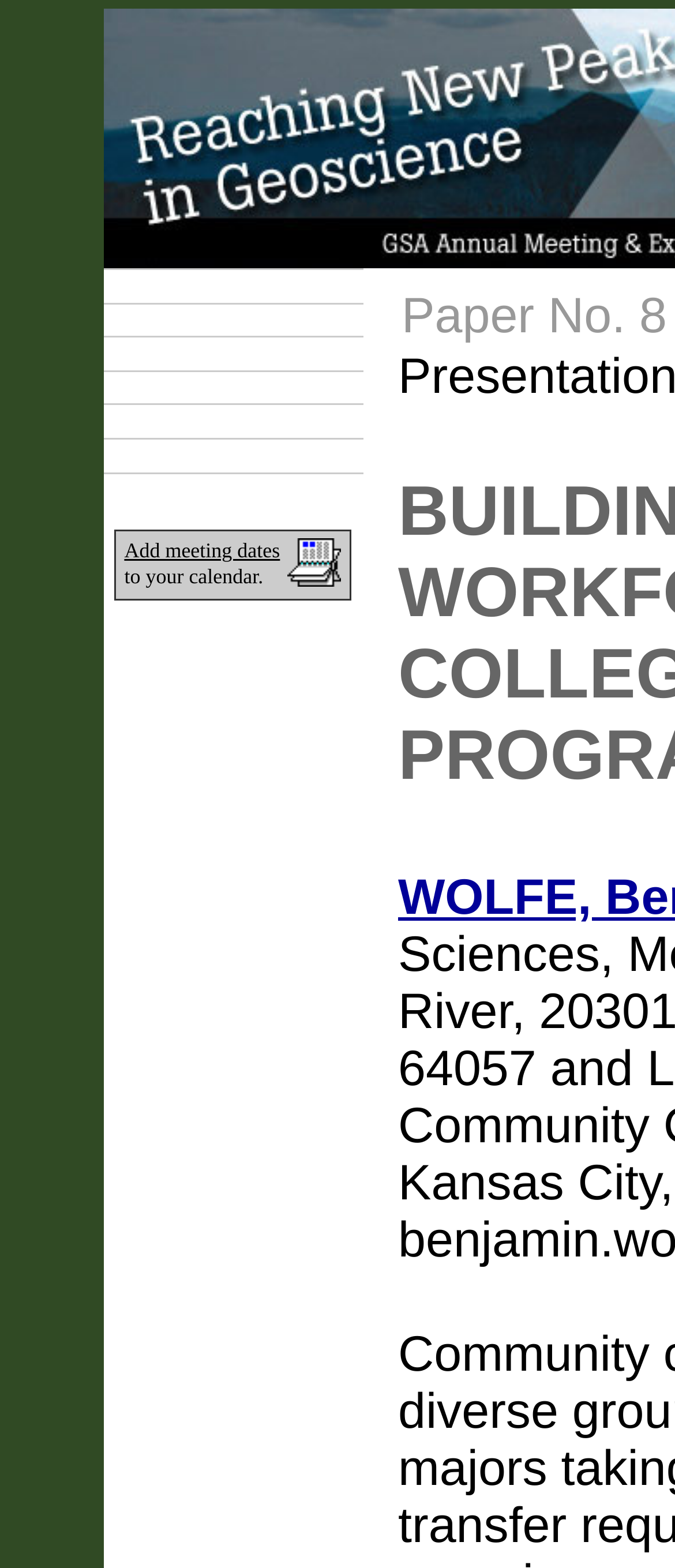Provide your answer in one word or a succinct phrase for the question: 
What is the purpose of the calendar icon?

Add meeting dates